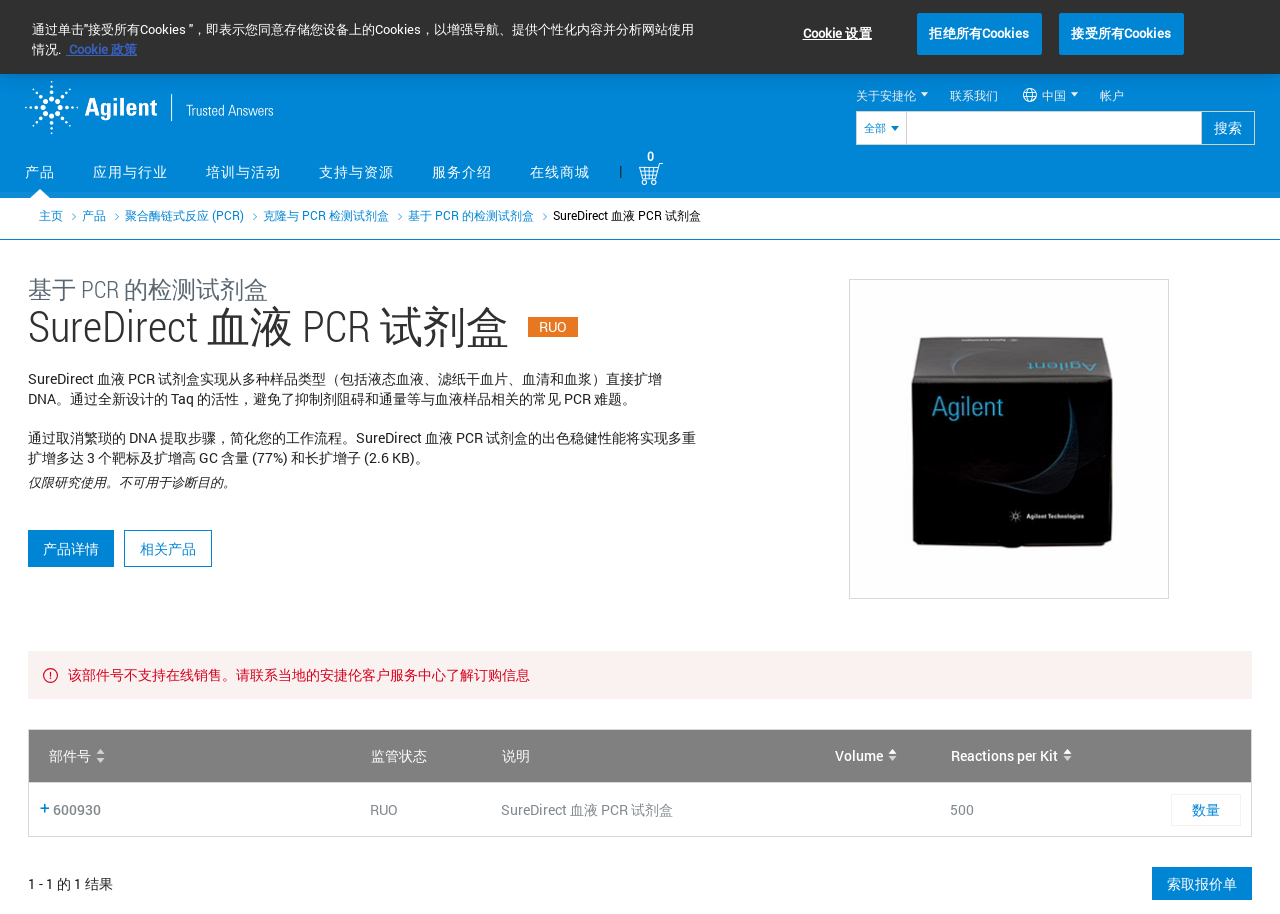Give a succinct answer to this question in a single word or phrase: 
What is the purpose of the SureDirect 血液 PCR 试剂盒?

Direct amplification of DNA